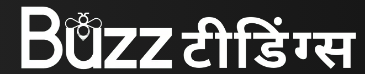What does the logo serve as?
From the screenshot, supply a one-word or short-phrase answer.

A visual representation of the platform's identity and values